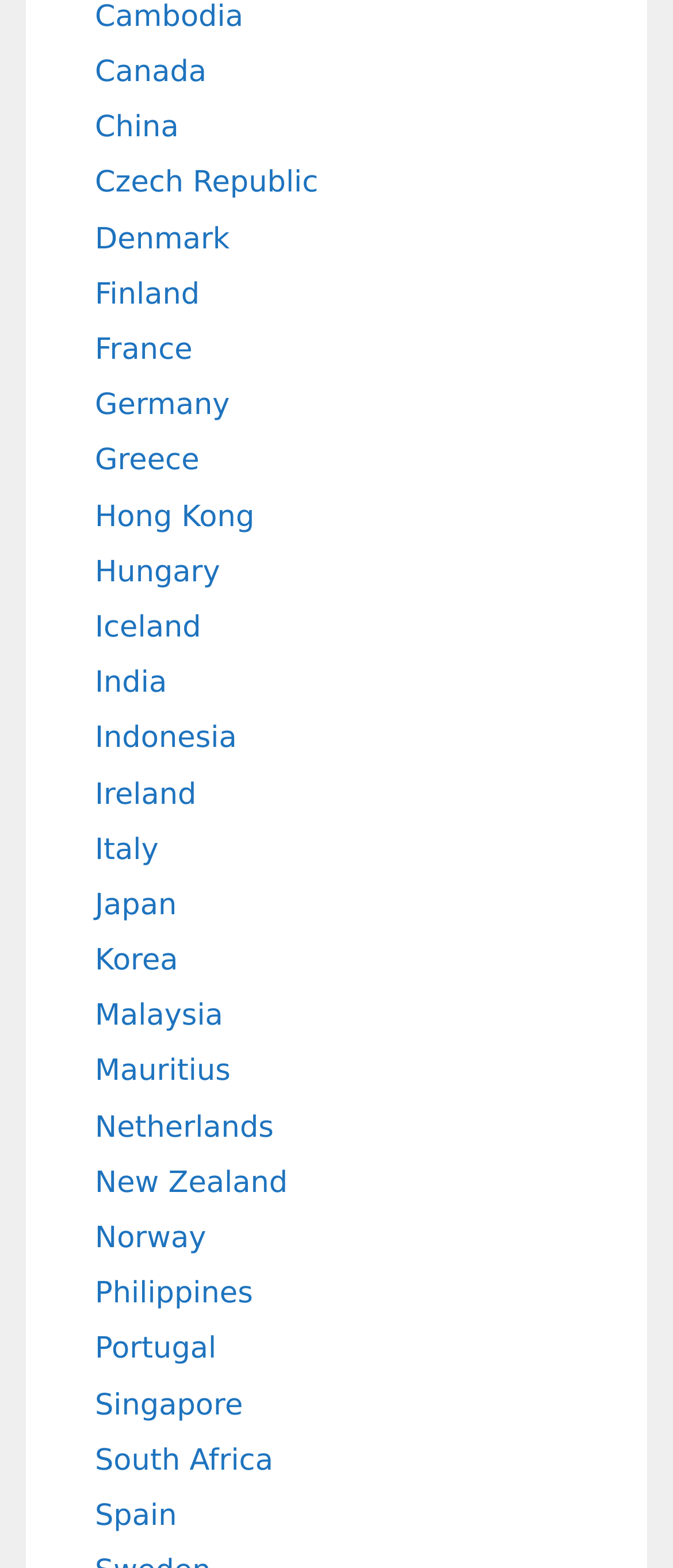Could you provide the bounding box coordinates for the portion of the screen to click to complete this instruction: "Subscribe to the newsletter"?

None